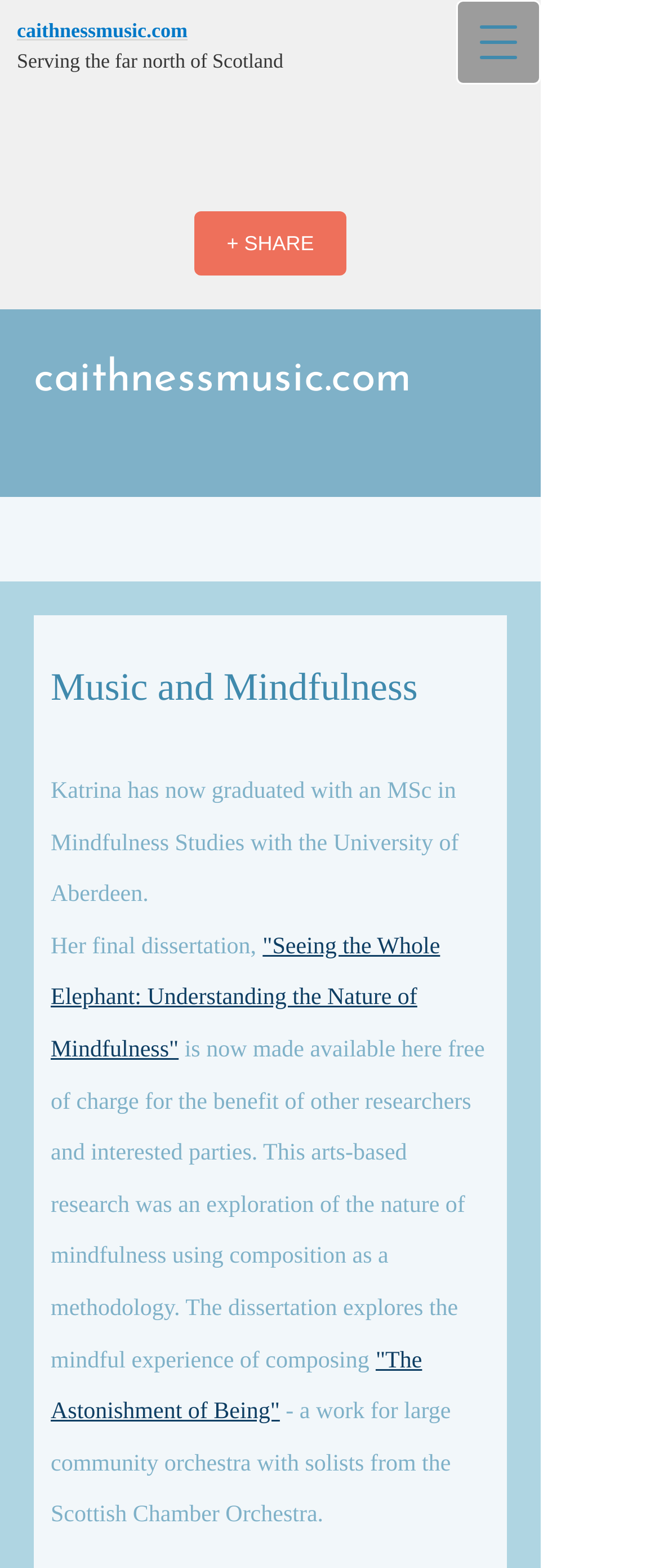What is Katrina's highest educational qualification?
Provide a thorough and detailed answer to the question.

According to the StaticText element, Katrina has graduated with an MSc in Mindfulness Studies from the University of Aberdeen, which implies that her highest educational qualification is a Master's degree in Mindfulness Studies.